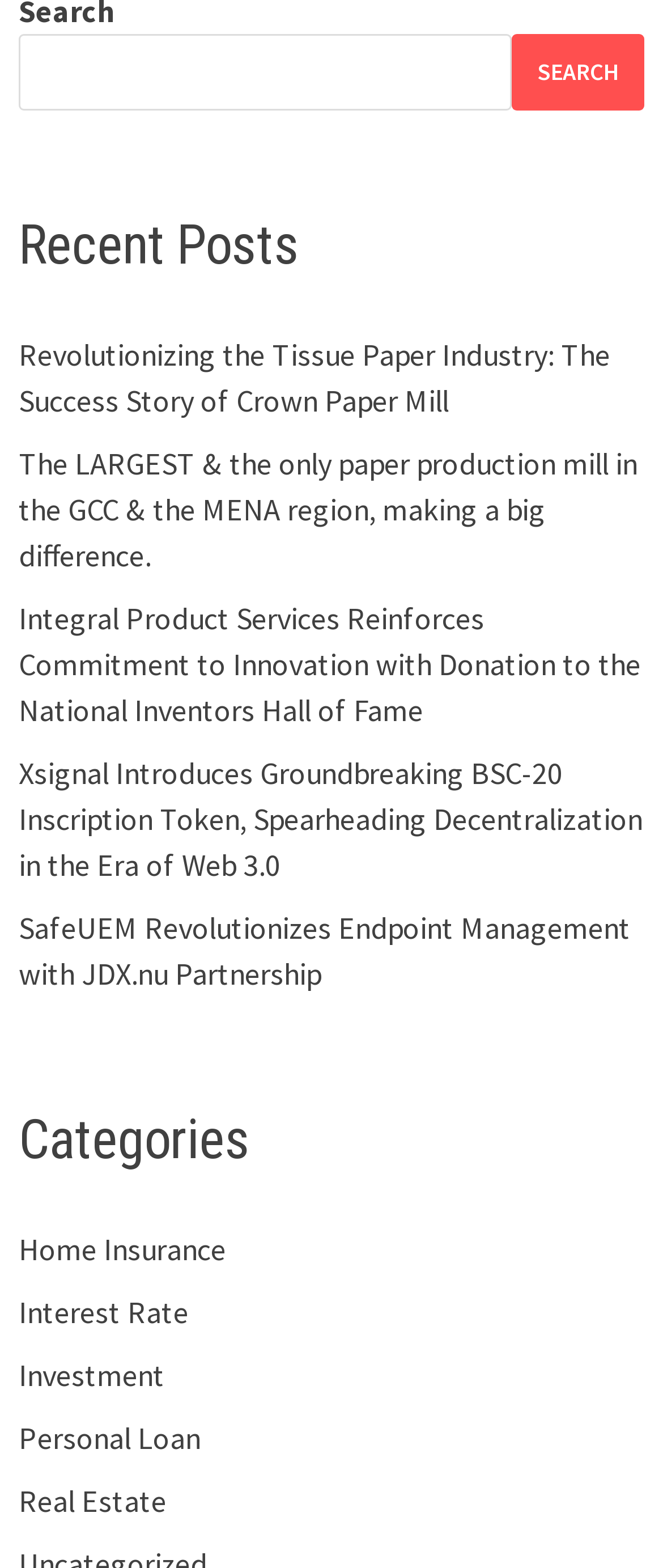Please answer the following question using a single word or phrase: 
How many elements are above the 'Recent Posts' heading?

2